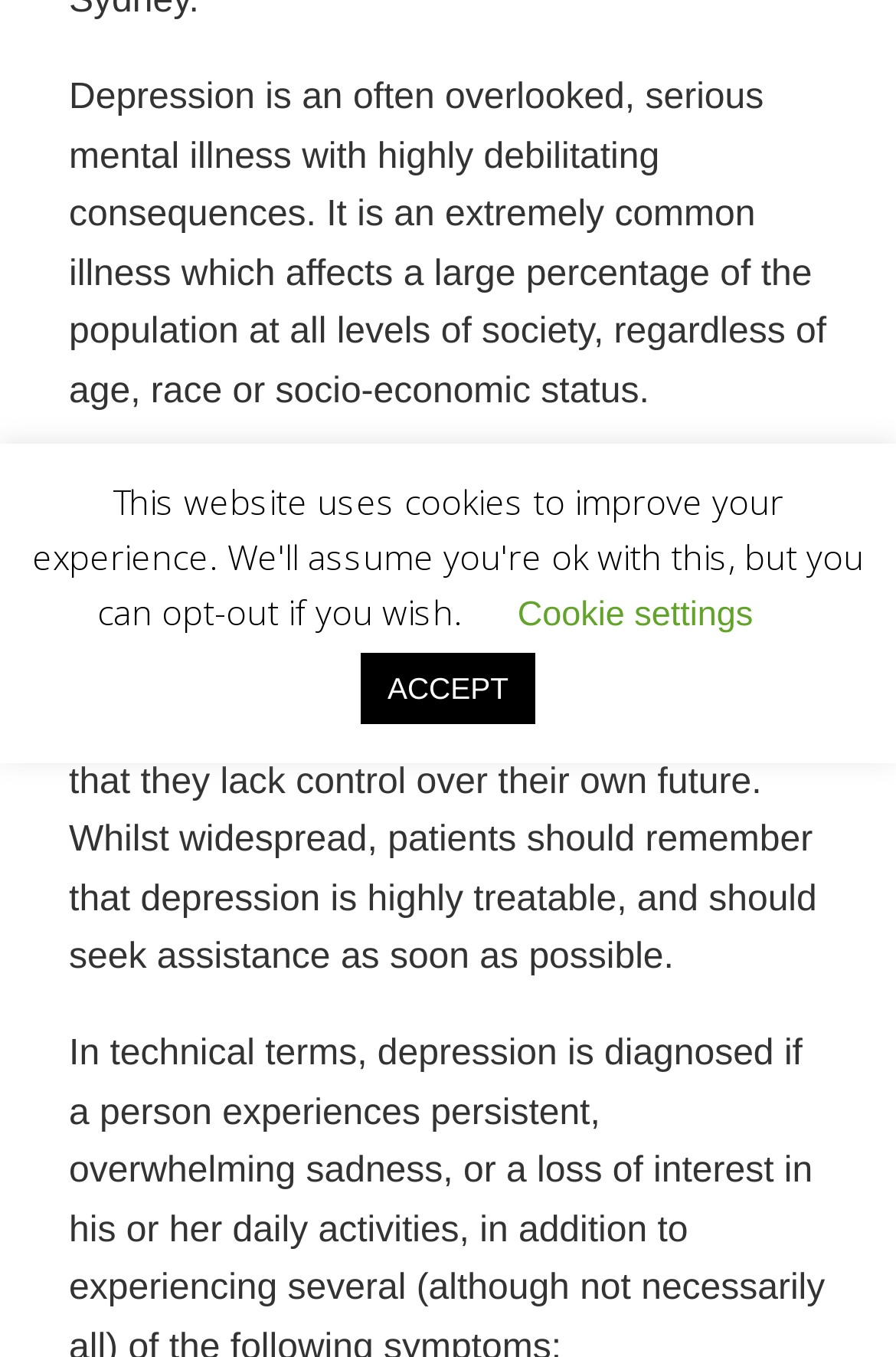Bounding box coordinates are specified in the format (top-left x, top-left y, bottom-right x, bottom-right y). All values are floating point numbers bounded between 0 and 1. Please provide the bounding box coordinate of the region this sentence describes: ACCEPT

[0.402, 0.481, 0.598, 0.534]